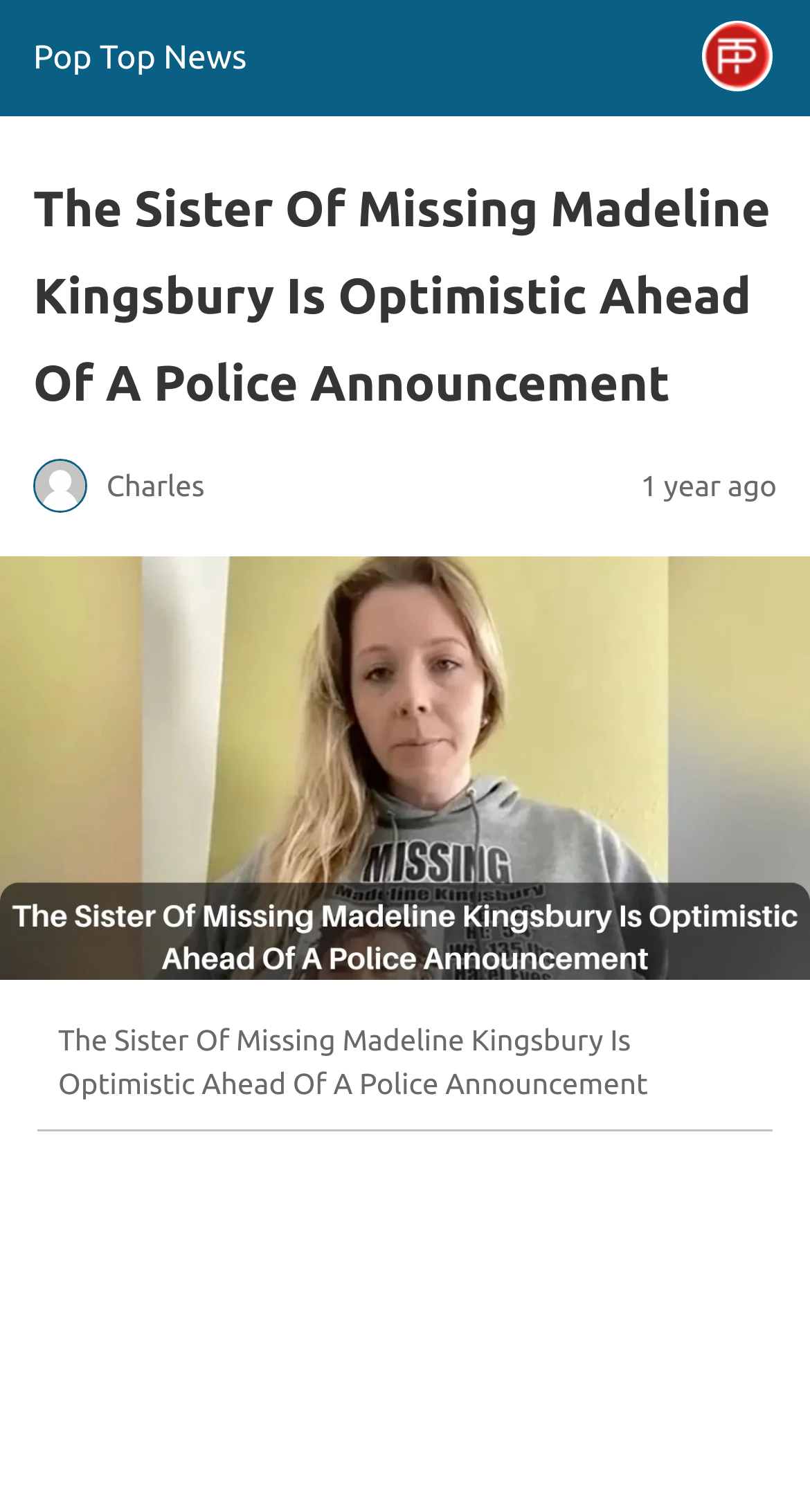What is the relation between the image and the article?
Look at the screenshot and give a one-word or phrase answer.

The image is related to the article